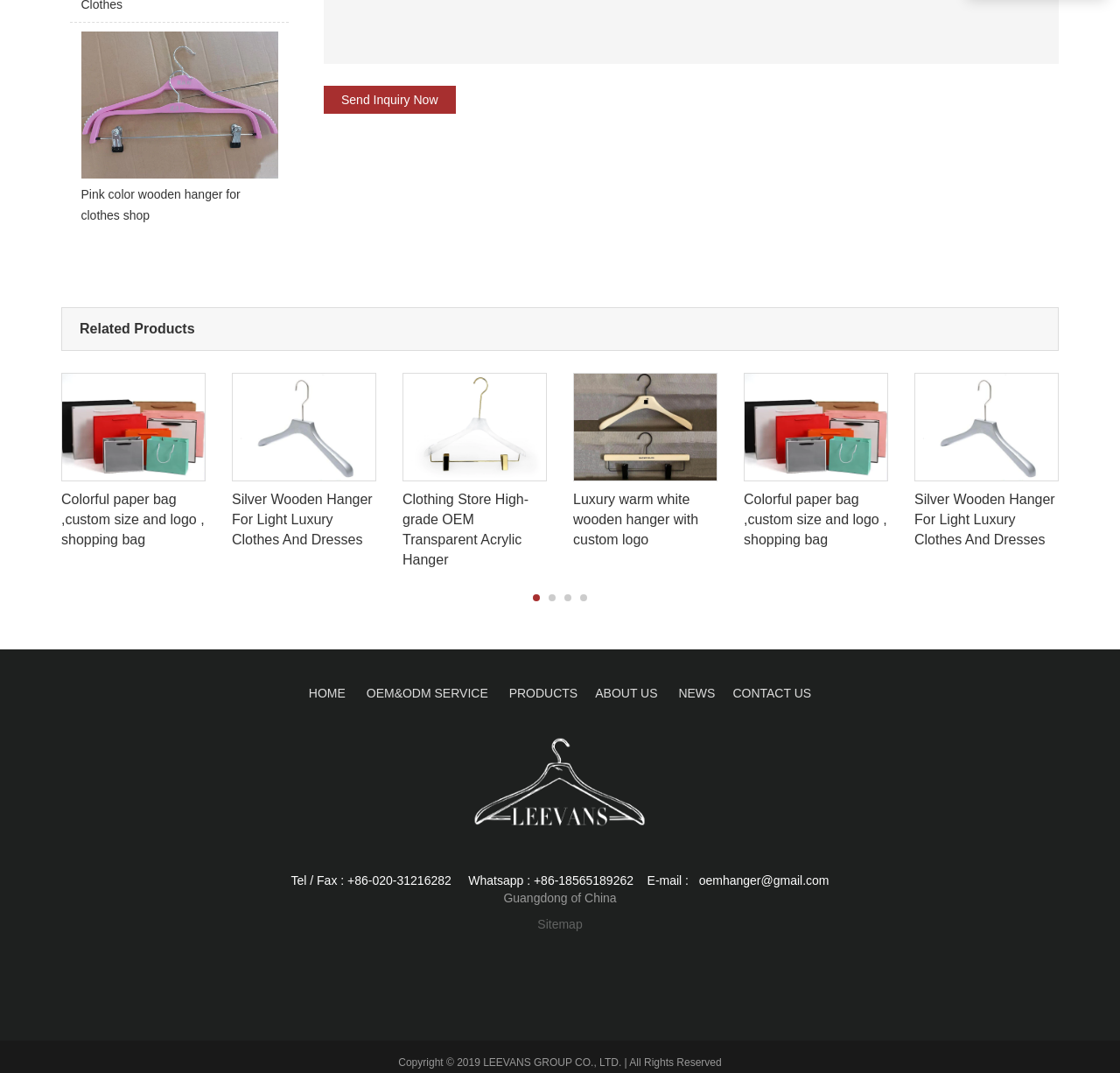Using floating point numbers between 0 and 1, provide the bounding box coordinates in the format (top-left x, top-left y, bottom-right x, bottom-right y). Locate the UI element described here: Send Inquiry Now

[0.289, 0.08, 0.407, 0.106]